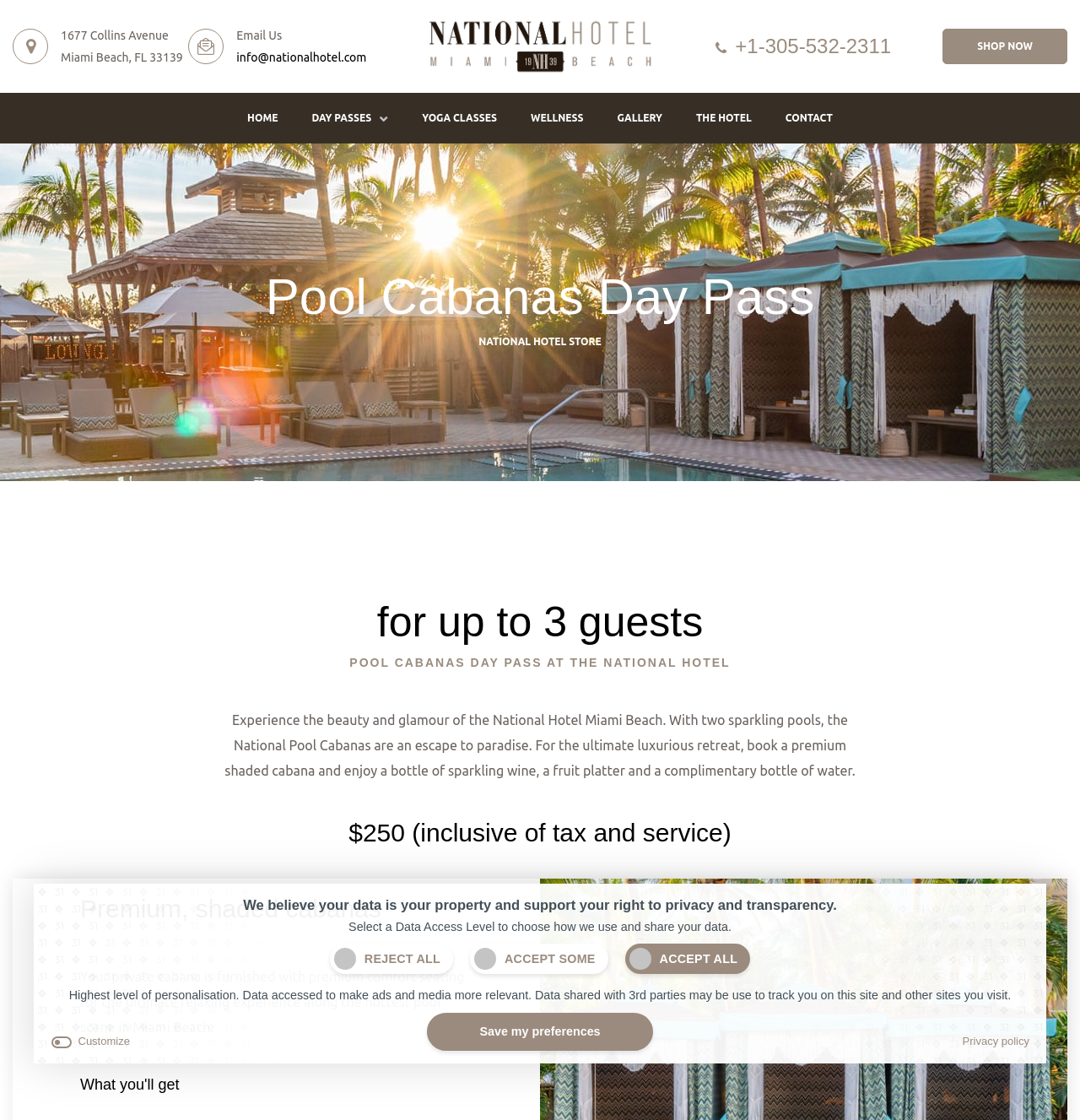Please locate the bounding box coordinates of the element that needs to be clicked to achieve the following instruction: "Visit the Home page". The coordinates should be four float numbers between 0 and 1, i.e., [left, top, right, bottom].

None